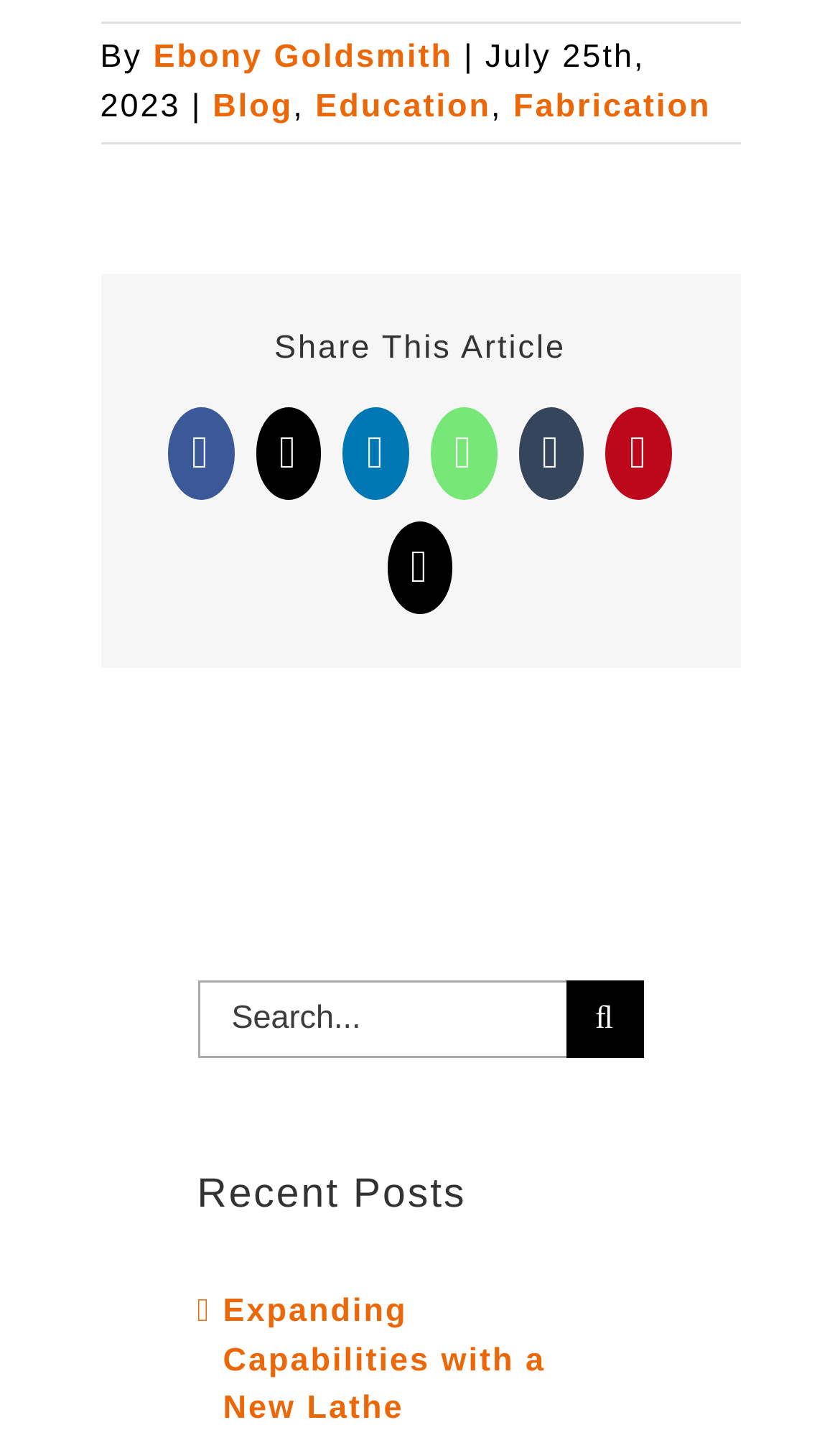Find the bounding box coordinates of the area that needs to be clicked in order to achieve the following instruction: "View recent posts". The coordinates should be specified as four float numbers between 0 and 1, i.e., [left, top, right, bottom].

[0.235, 0.797, 0.765, 0.854]